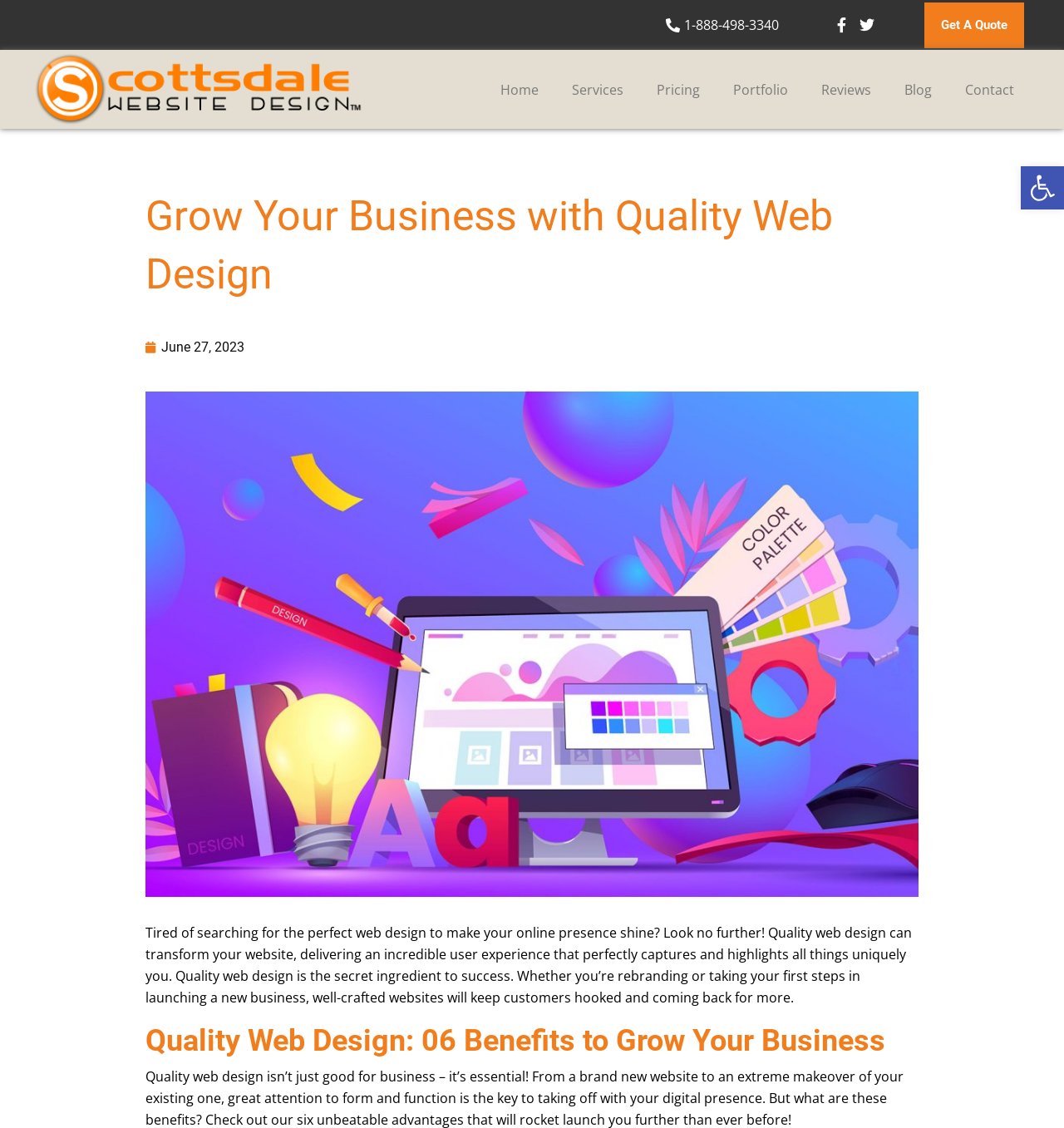How many navigation links are on the top?
Refer to the image and give a detailed answer to the question.

I counted the navigation links on the top section of the webpage and found seven links, namely 'Home', 'Services Menu Toggle', 'Pricing', 'Portfolio', 'Reviews', 'Blog', and 'Contact'.